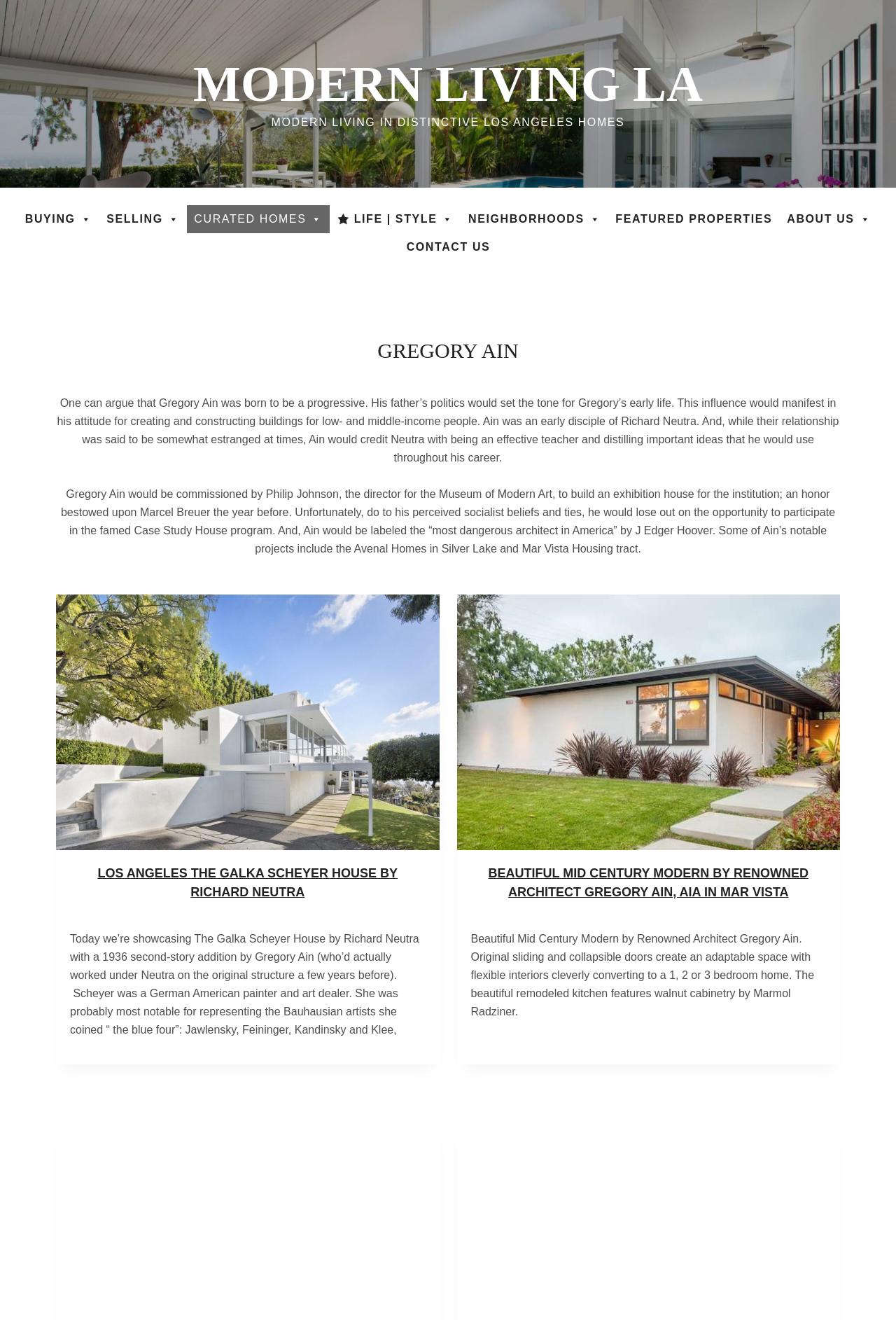Identify the bounding box coordinates of the clickable region required to complete the instruction: "Contact us". The coordinates should be given as four float numbers within the range of 0 and 1, i.e., [left, top, right, bottom].

[0.446, 0.177, 0.555, 0.198]